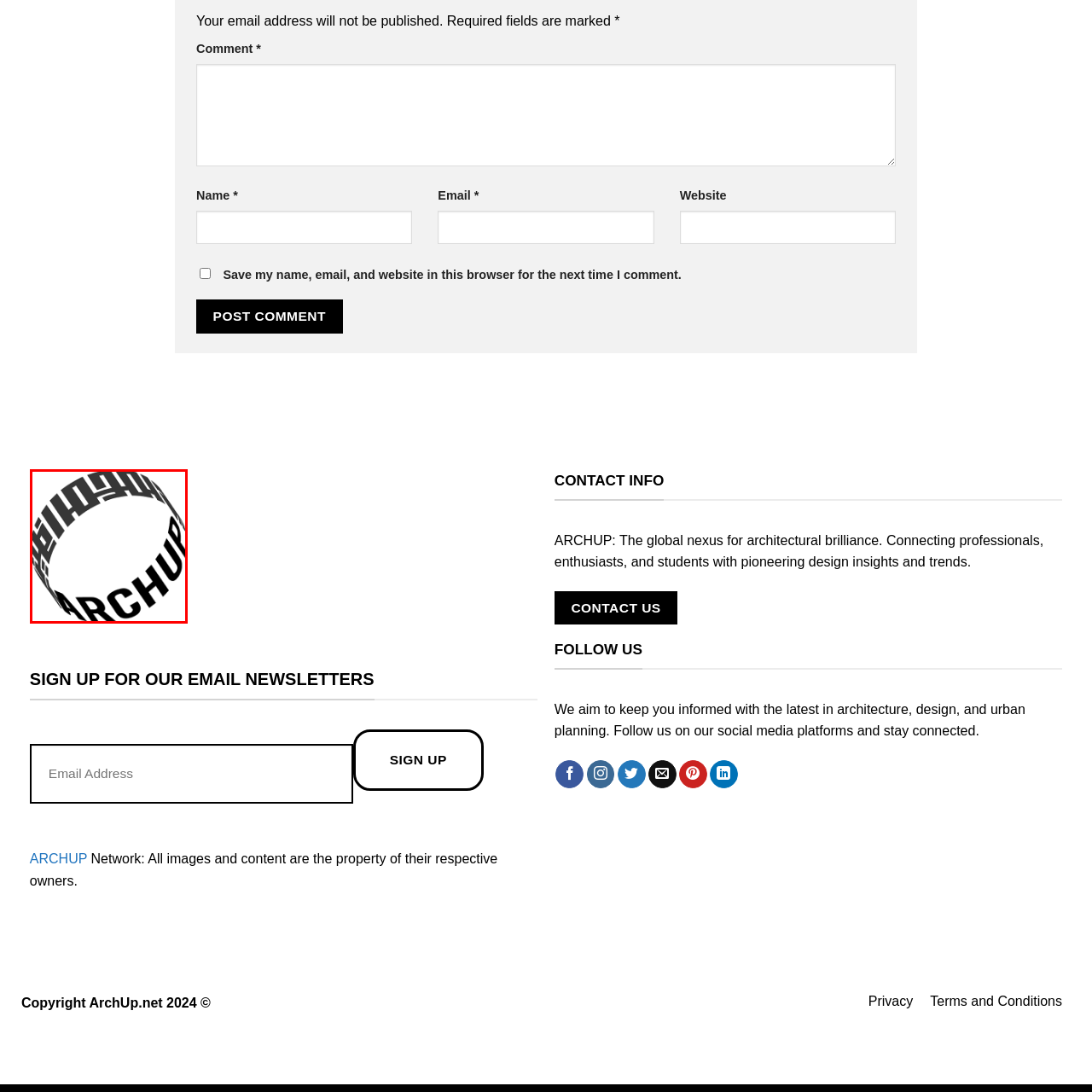Take a close look at the image marked with a red boundary and thoroughly answer the ensuing question using the information observed in the image:
What is the brand's mission?

The caption states that the overall aesthetic of the logo aligns with the brand's mission to keep its audience informed and engaged in the latest developments in architecture and urban planning, which suggests that the brand's mission is to keep its audience informed and engaged.